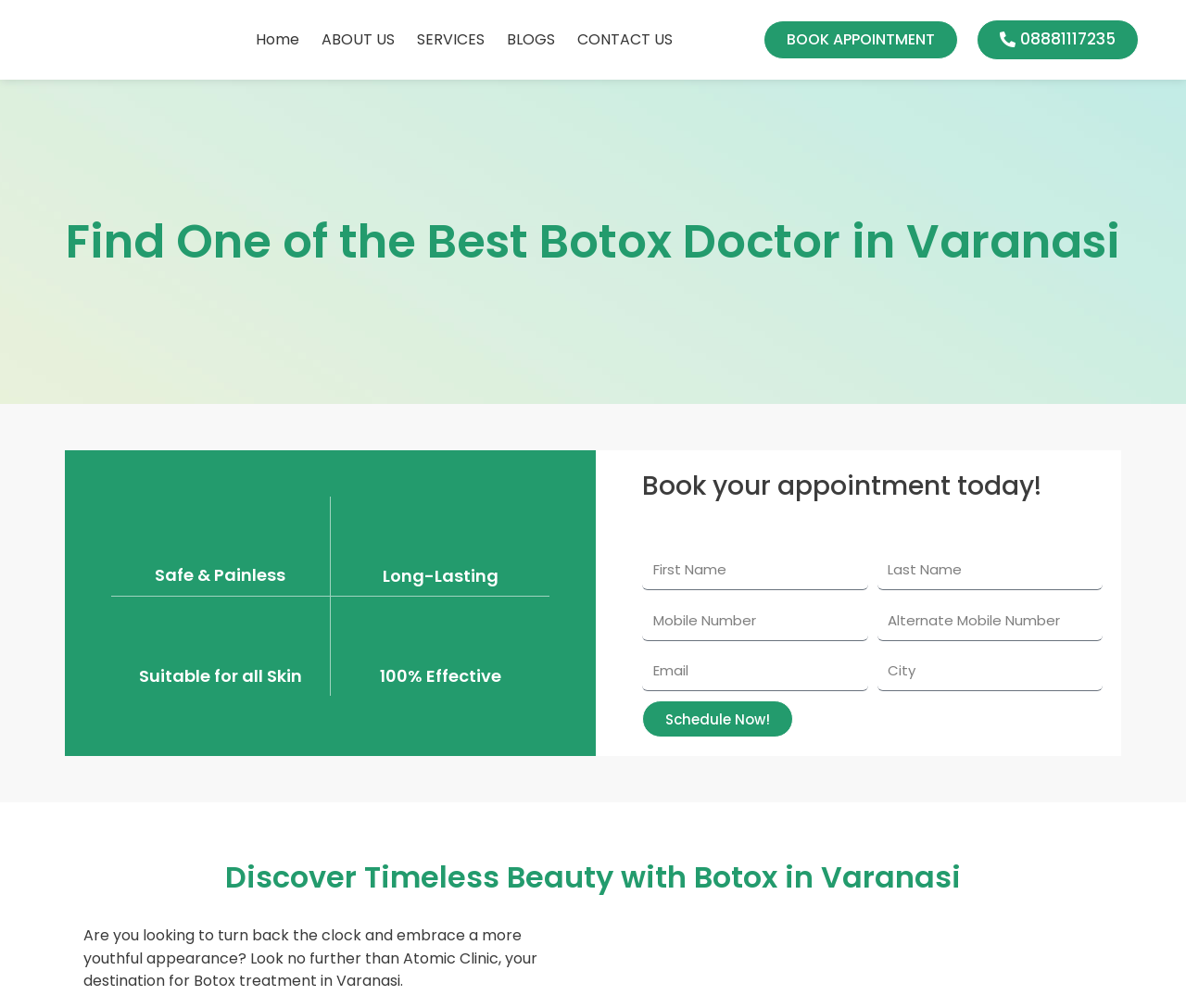What are the benefits of Botox treatment?
Based on the image, answer the question with as much detail as possible.

The benefits of Botox treatment are listed on the webpage, including Safe, Painless, Long-Lasting, Suitable for all Skin, and 100% Effective, which are highlighted as headings with accompanying images.